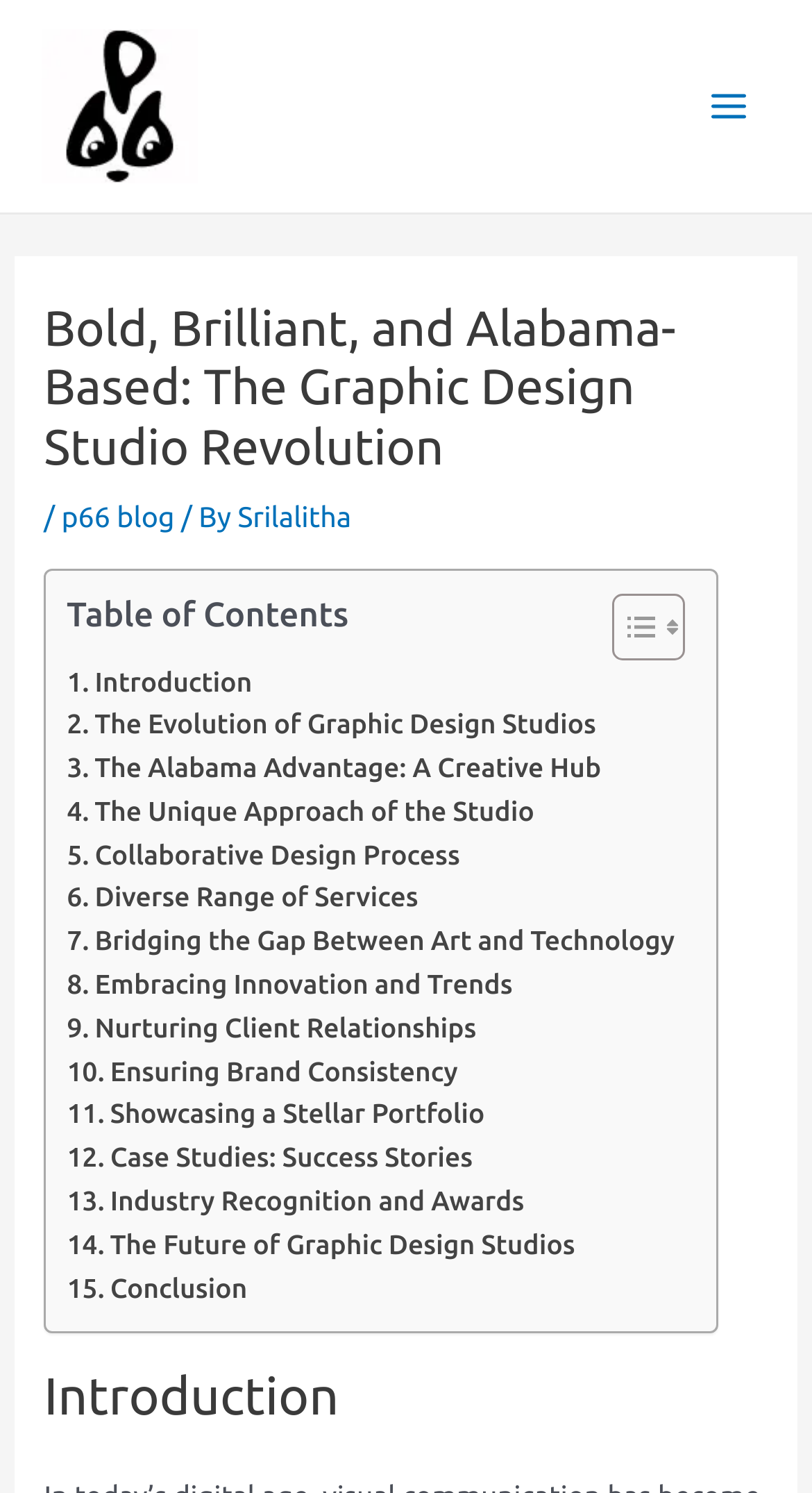What is the topic of the article?
Look at the image and respond with a one-word or short-phrase answer.

Graphic design studios